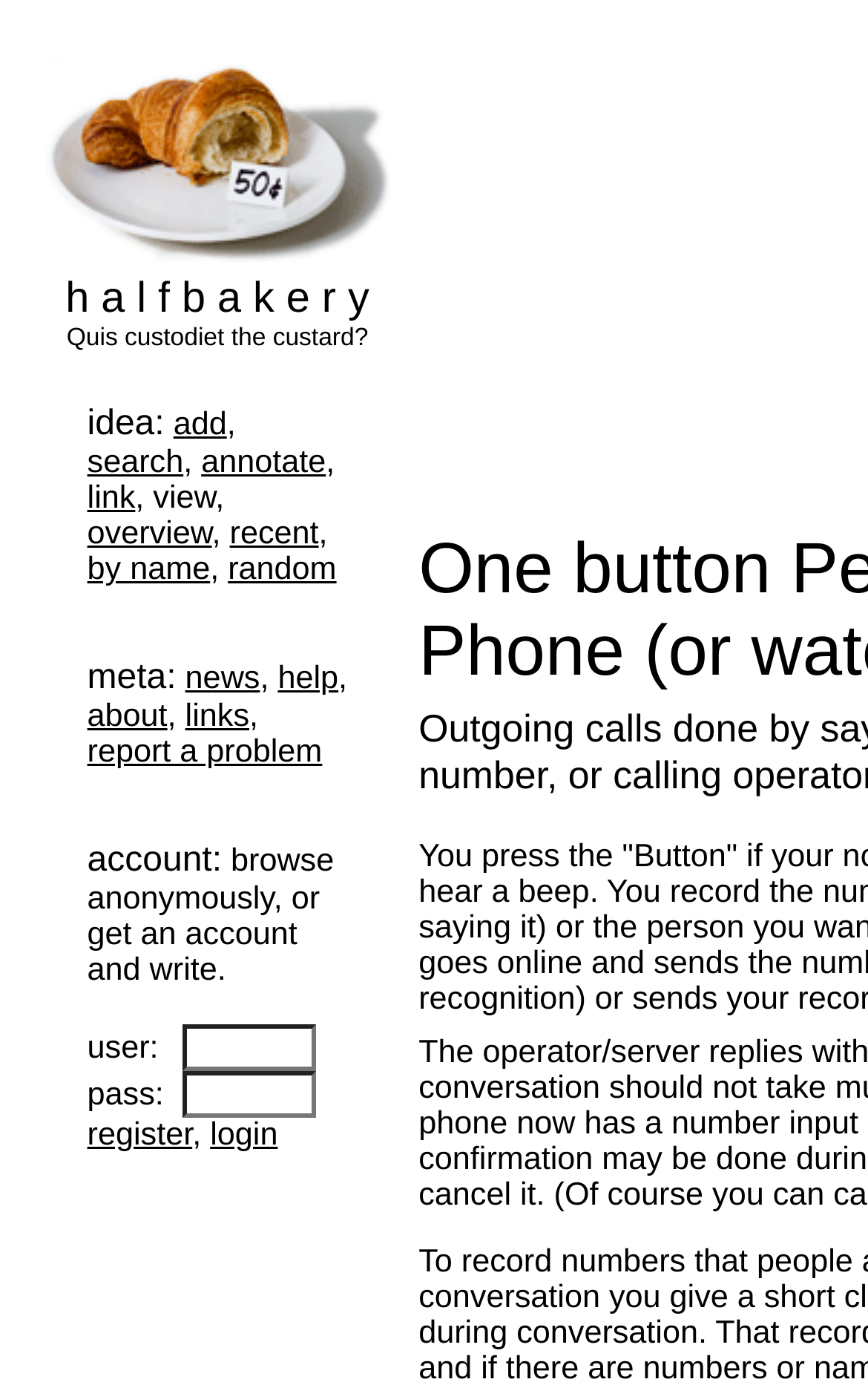Please give a succinct answer using a single word or phrase:
How many links are there in the top menu?

13